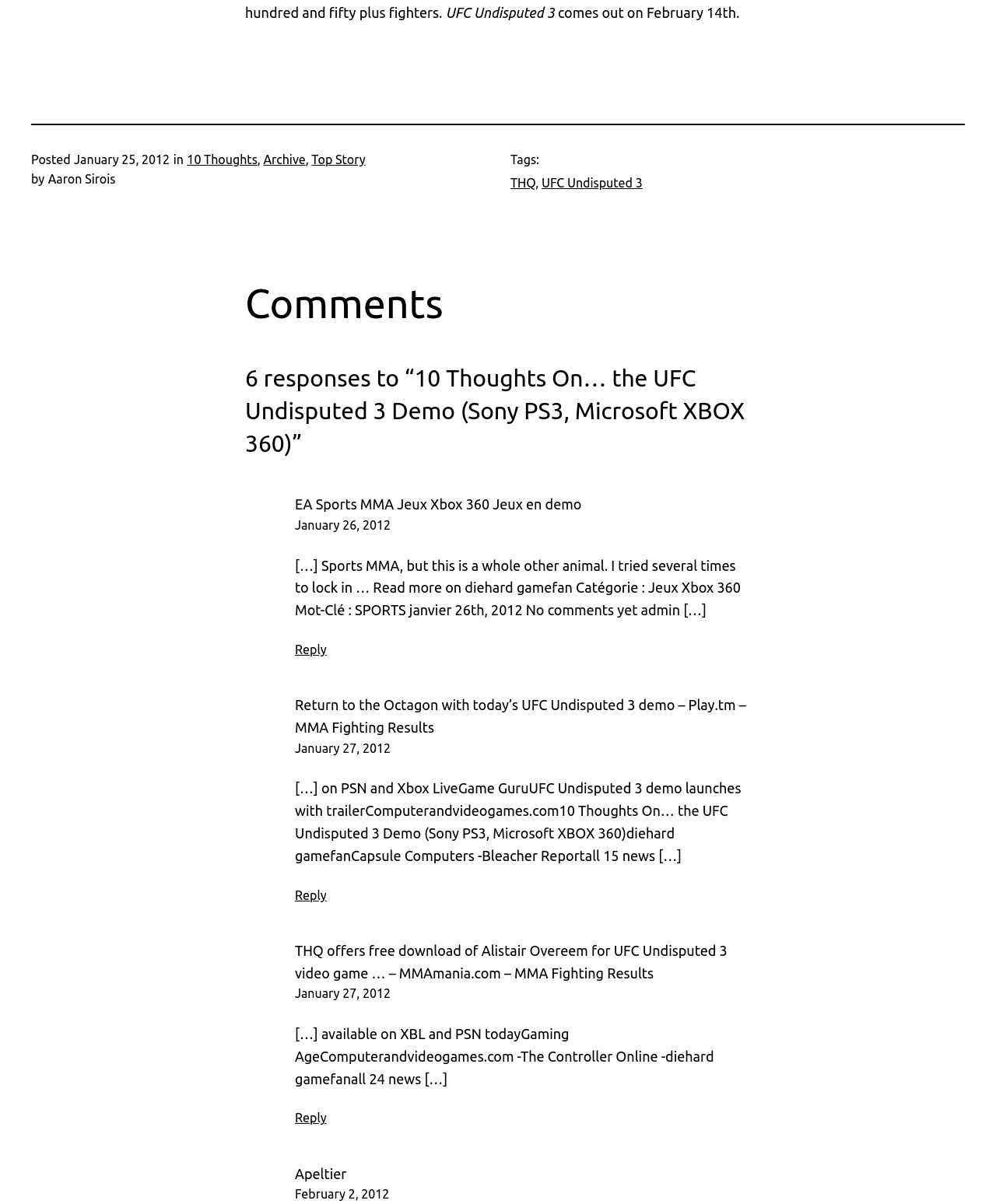Determine the bounding box coordinates of the section to be clicked to follow the instruction: "Learn more about Deco Boat Lifts". The coordinates should be given as four float numbers between 0 and 1, formatted as [left, top, right, bottom].

None